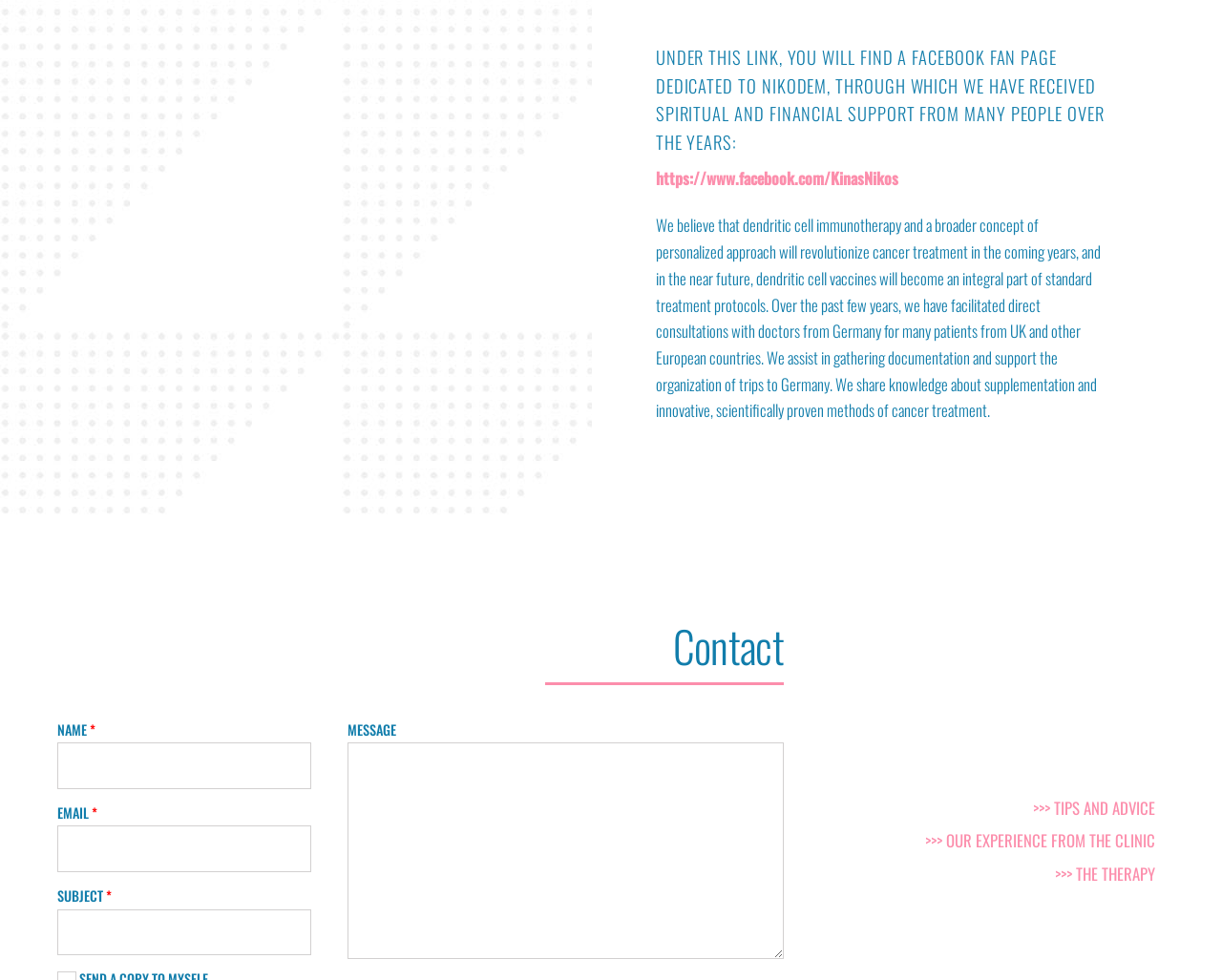What is required to fill in the contact form?
Use the screenshot to answer the question with a single word or phrase.

Name, Email, Subject